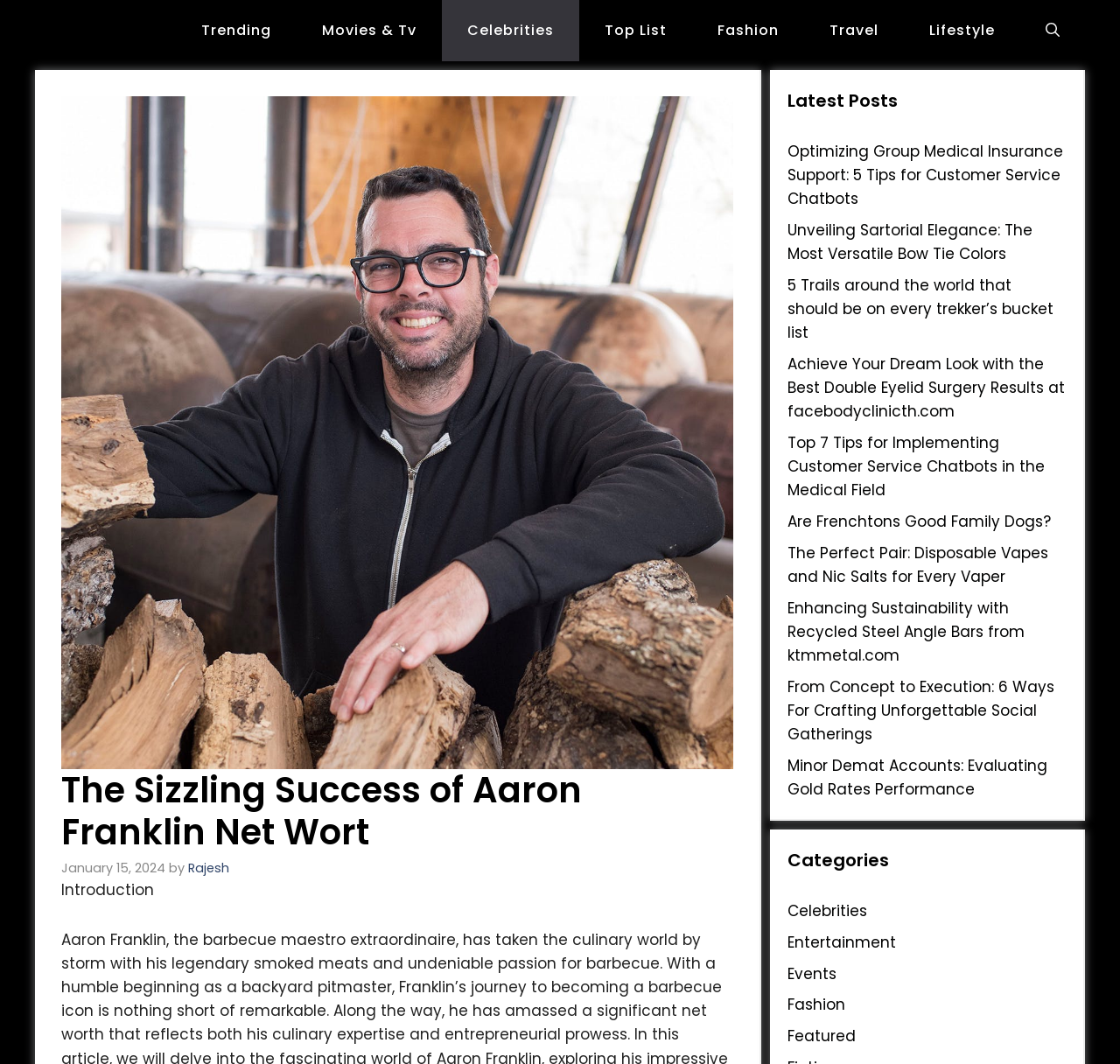How many links are there in the 'Categories' section?
Please give a well-detailed answer to the question.

I counted the number of links in the 'Categories' section and found that there are 5 links, namely 'Celebrities', 'Entertainment', 'Events', 'Fashion', and 'Featured'.